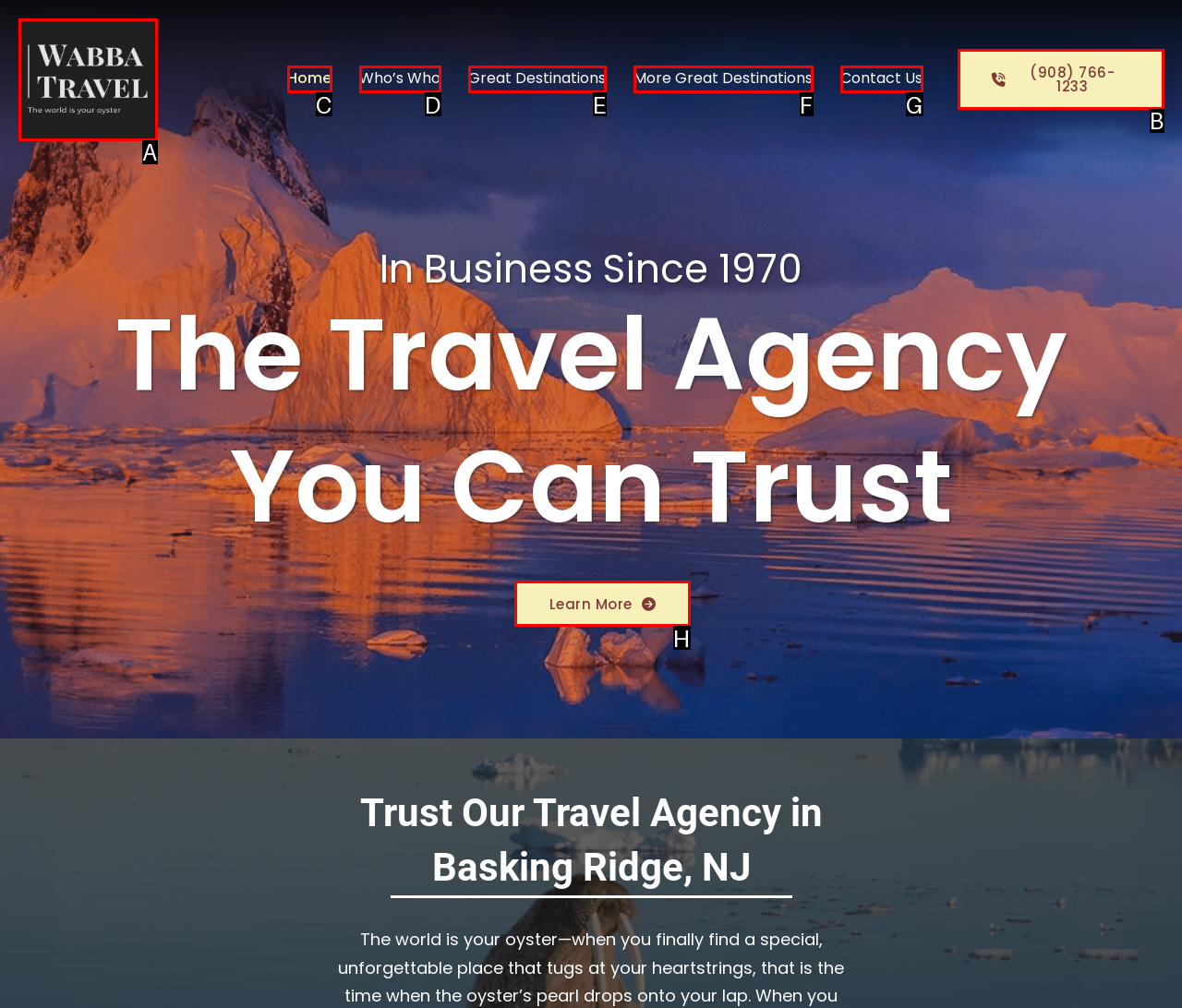Tell me which one HTML element best matches the description: Contact Us Answer with the option's letter from the given choices directly.

G